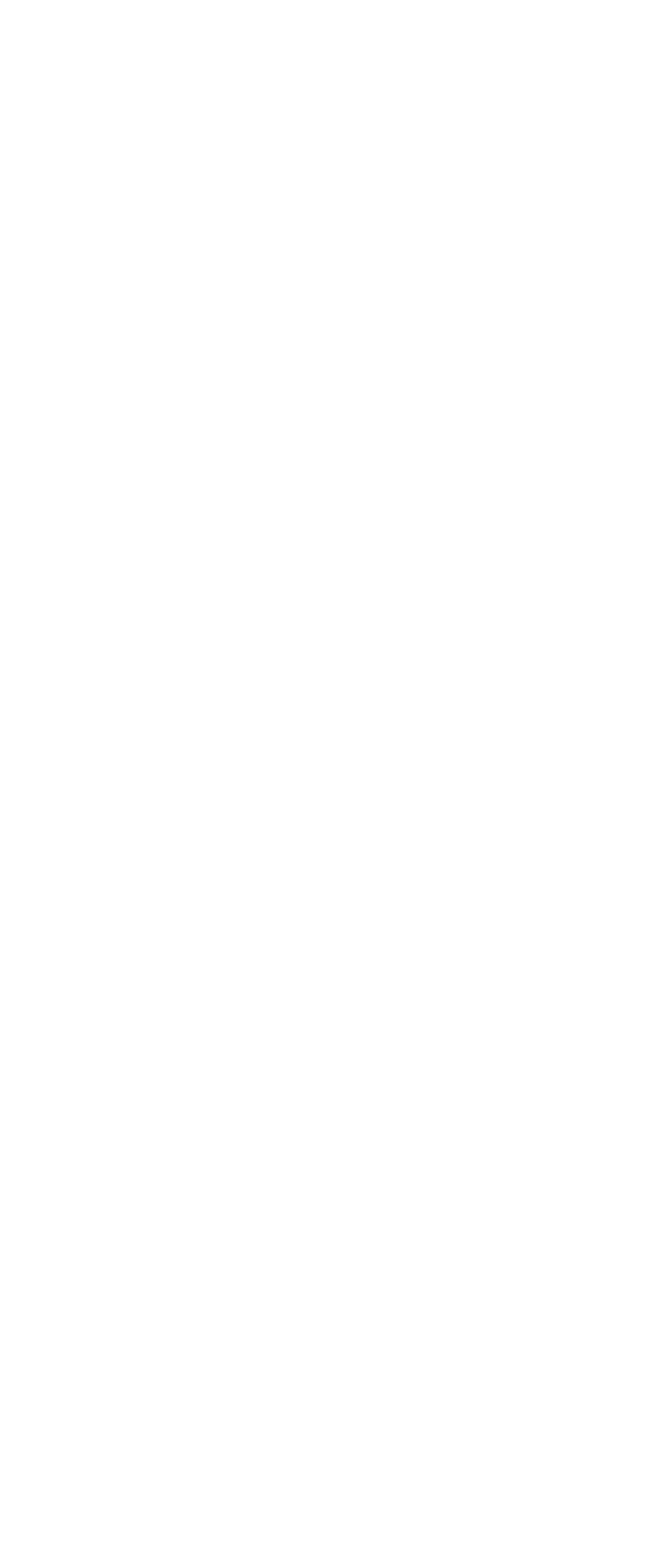Determine the bounding box of the UI element mentioned here: "Haltom City, TX". The coordinates must be in the format [left, top, right, bottom] with values ranging from 0 to 1.

[0.077, 0.651, 0.446, 0.675]